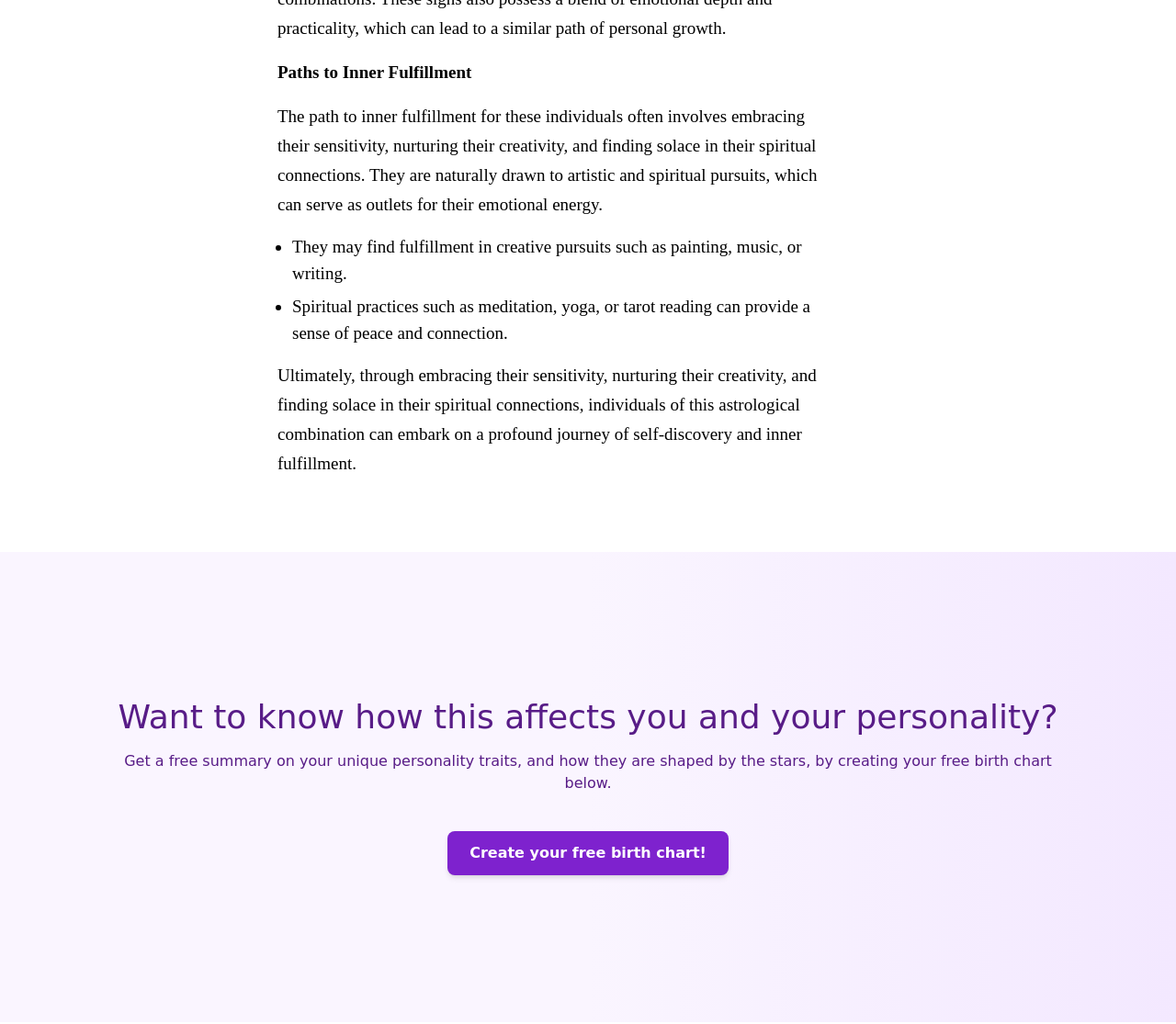Using floating point numbers between 0 and 1, provide the bounding box coordinates in the format (top-left x, top-left y, bottom-right x, bottom-right y). Locate the UI element described here: Contact

[0.565, 0.909, 0.594, 0.924]